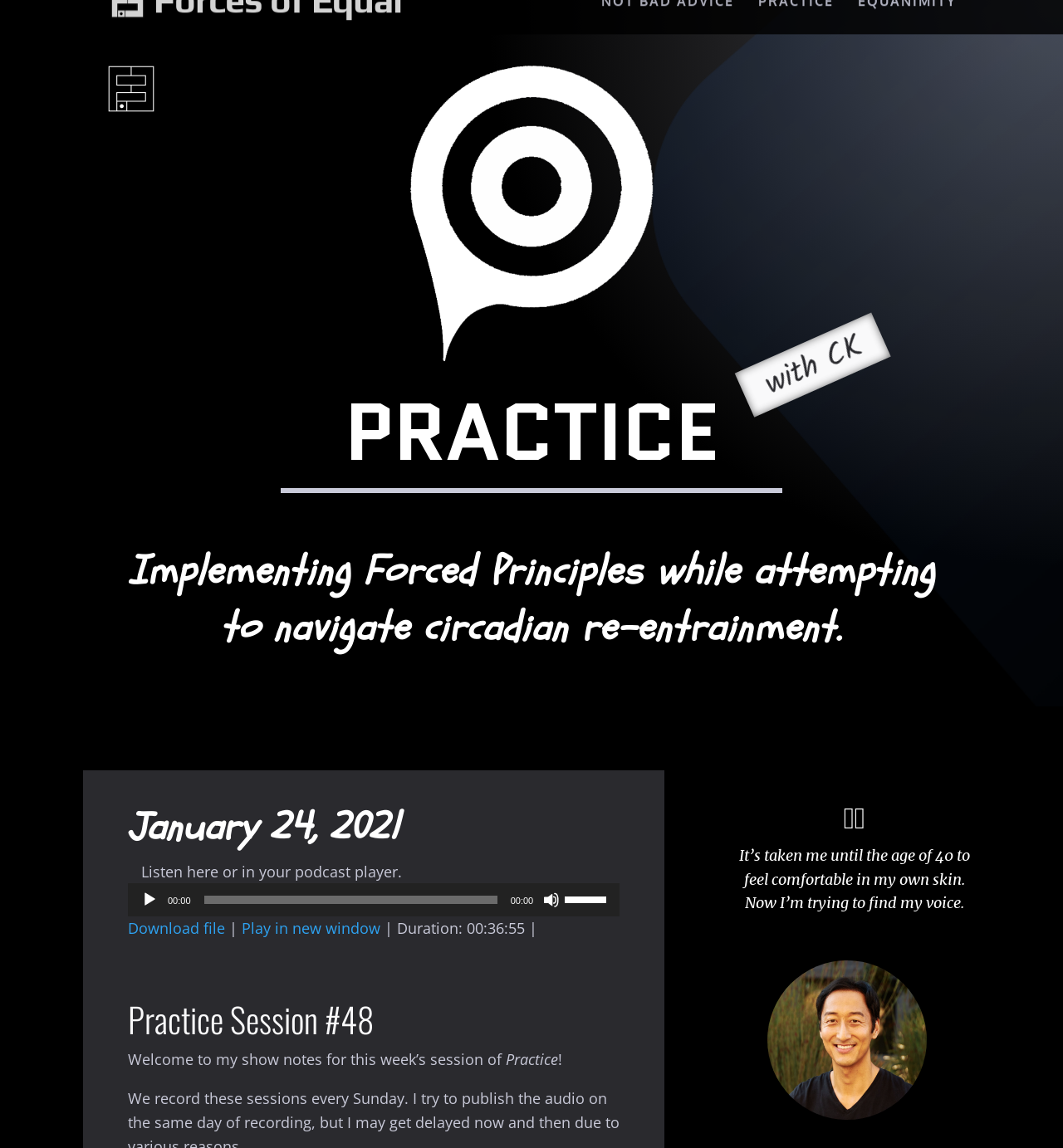Please give a succinct answer using a single word or phrase:
What is the duration of the audio file?

00:36:55